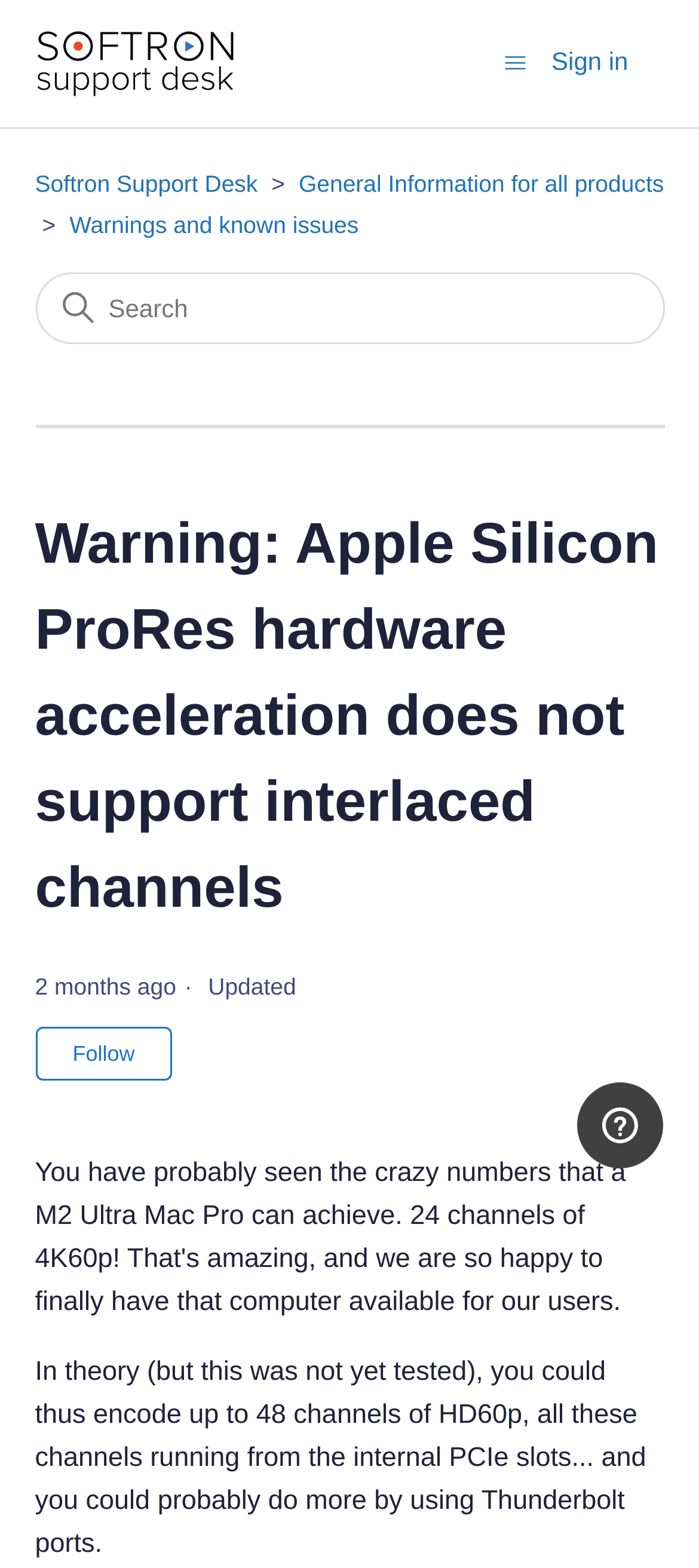Please locate and generate the primary heading on this webpage.

Warning: Apple Silicon ProRes hardware acceleration does not support interlaced channels